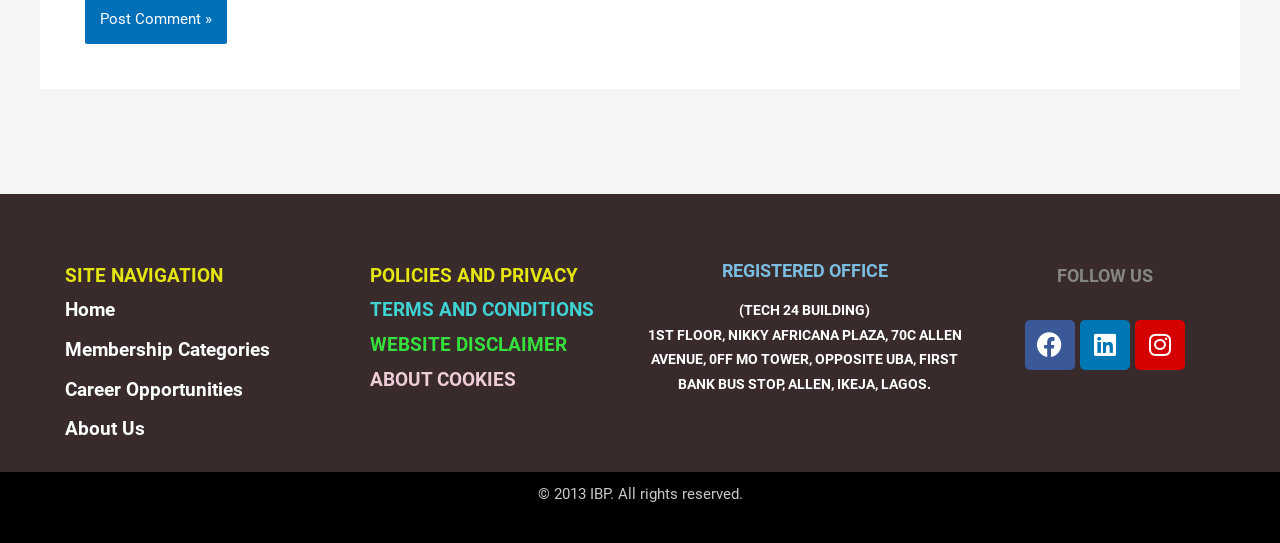Can you show the bounding box coordinates of the region to click on to complete the task described in the instruction: "Go to Career Opportunities"?

[0.051, 0.695, 0.19, 0.738]